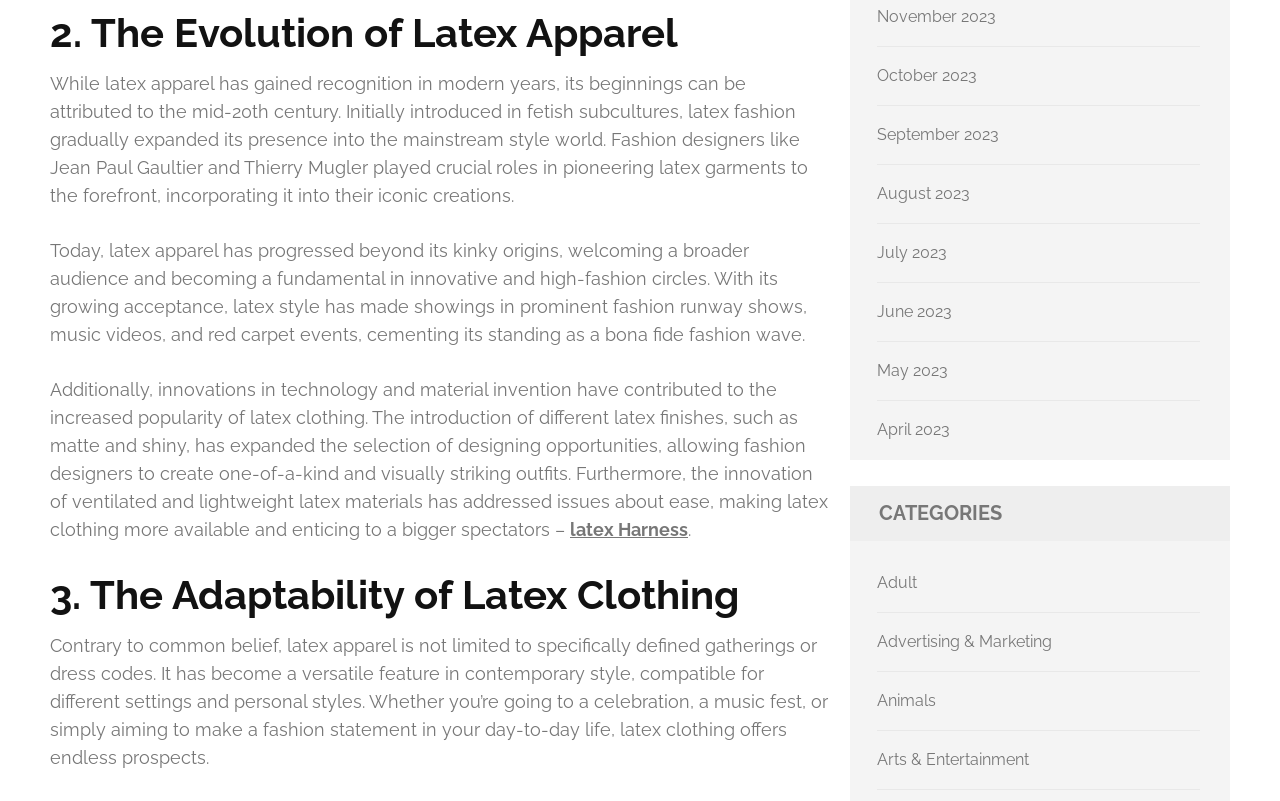Specify the bounding box coordinates of the element's area that should be clicked to execute the given instruction: "Read the 'DEI & EMBA: Taking a Big Picture Approach' article". The coordinates should be four float numbers between 0 and 1, i.e., [left, top, right, bottom].

None